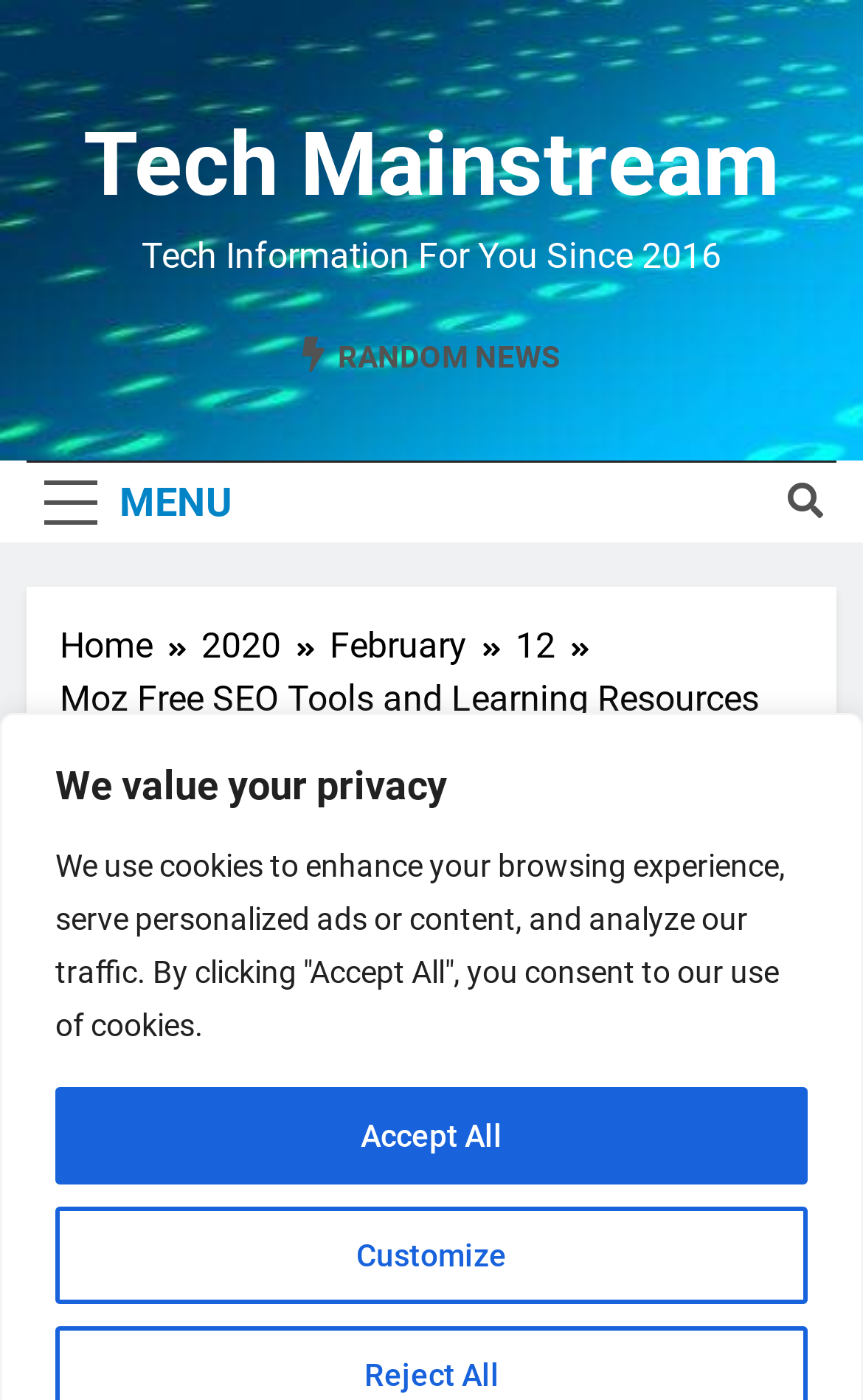Determine the bounding box coordinates for the HTML element described here: "Random News".

[0.35, 0.239, 0.65, 0.269]